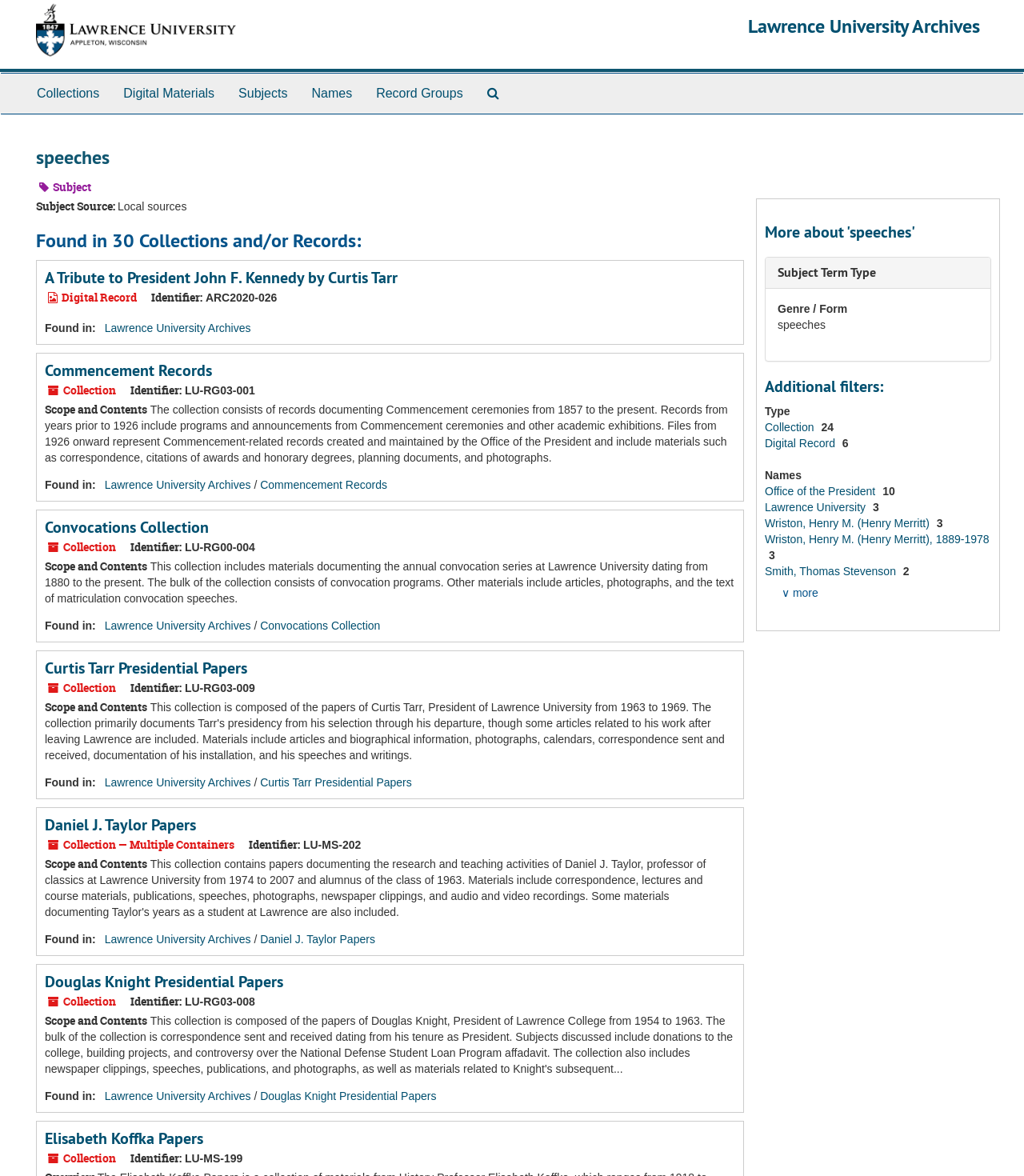Pinpoint the bounding box coordinates of the area that should be clicked to complete the following instruction: "click on 'Collections'". The coordinates must be given as four float numbers between 0 and 1, i.e., [left, top, right, bottom].

[0.024, 0.063, 0.109, 0.097]